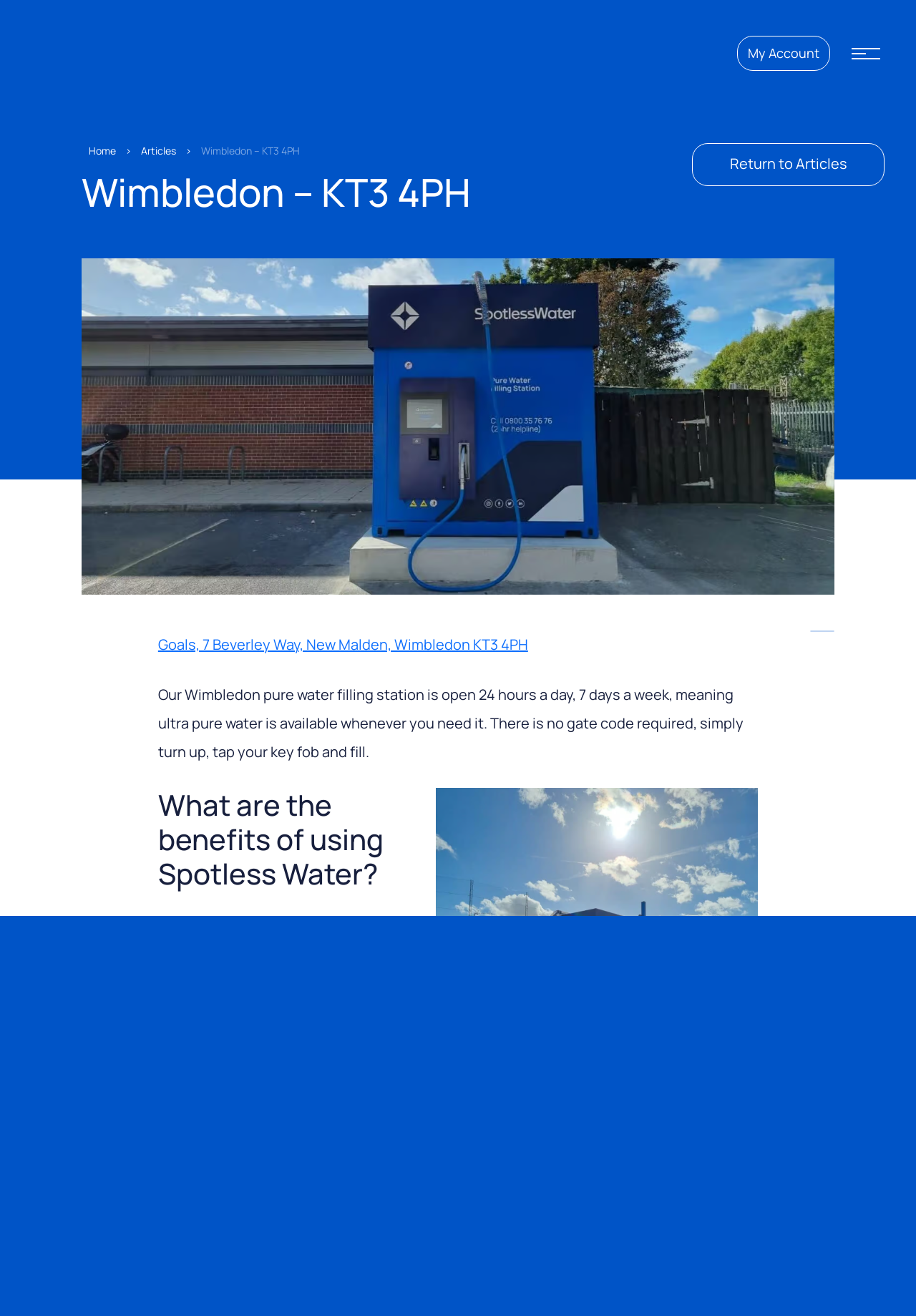Identify the bounding box coordinates of the clickable region necessary to fulfill the following instruction: "Call 202.496.0130". The bounding box coordinates should be four float numbers between 0 and 1, i.e., [left, top, right, bottom].

None